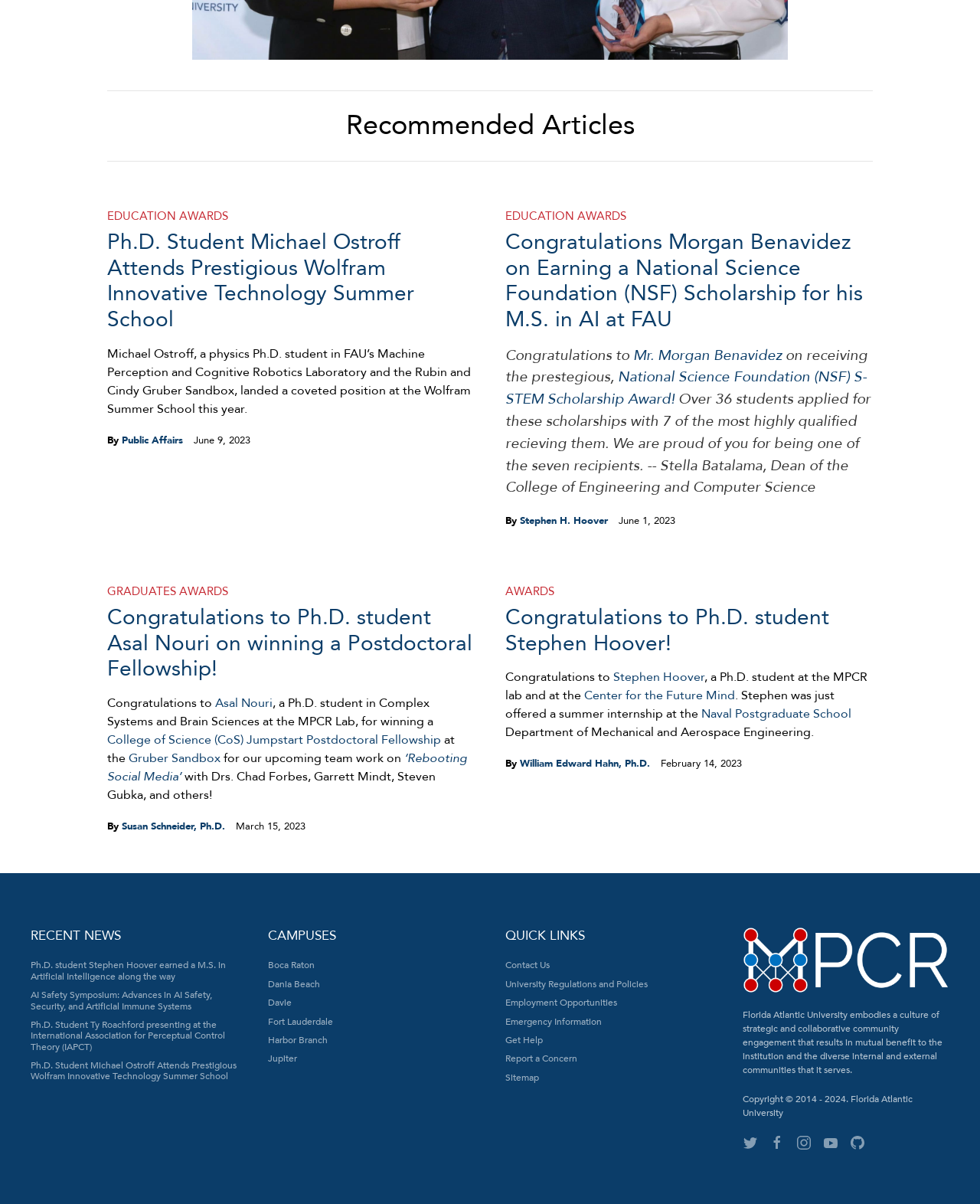How many campuses are listed on the webpage?
Provide a well-explained and detailed answer to the question.

I counted the number of links under the 'CAMPUSES' heading, which are Boca Raton, Dania Beach, Davie, Fort Lauderdale, Harbor Branch, Jupiter, and found that there are 7 campuses listed.